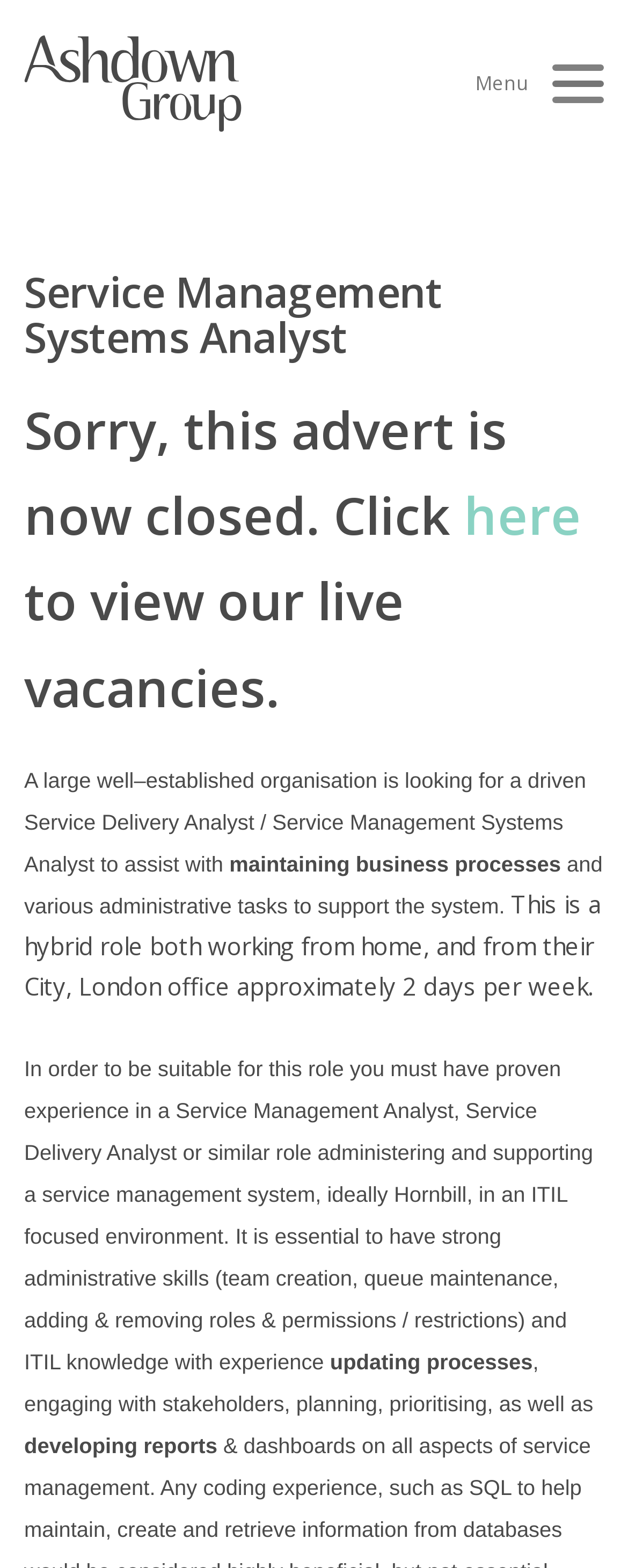Give an in-depth explanation of the webpage layout and content.

This webpage is a job posting for a Service Management Systems Analyst position. At the top left corner, there is a link to "Skip to content". Next to it, there is a logo image with a link. On the top right corner, there is a button to toggle the menu, accompanied by the text "Menu". 

Below the menu button, the job title "Service Management Systems Analyst" is prominently displayed as a heading. Underneath, there is a notice stating that the job posting is now closed, with a link to view live vacancies. 

The job description follows, which starts with a brief overview of the company and the role. The text is divided into several paragraphs, describing the responsibilities of the job, including maintaining business processes, performing administrative tasks, and working in a hybrid environment. 

The job requirements are also listed, including experience in a similar role, administrative skills, and ITIL knowledge. The text continues to describe the necessary skills, such as updating processes, engaging with stakeholders, planning, and developing reports.